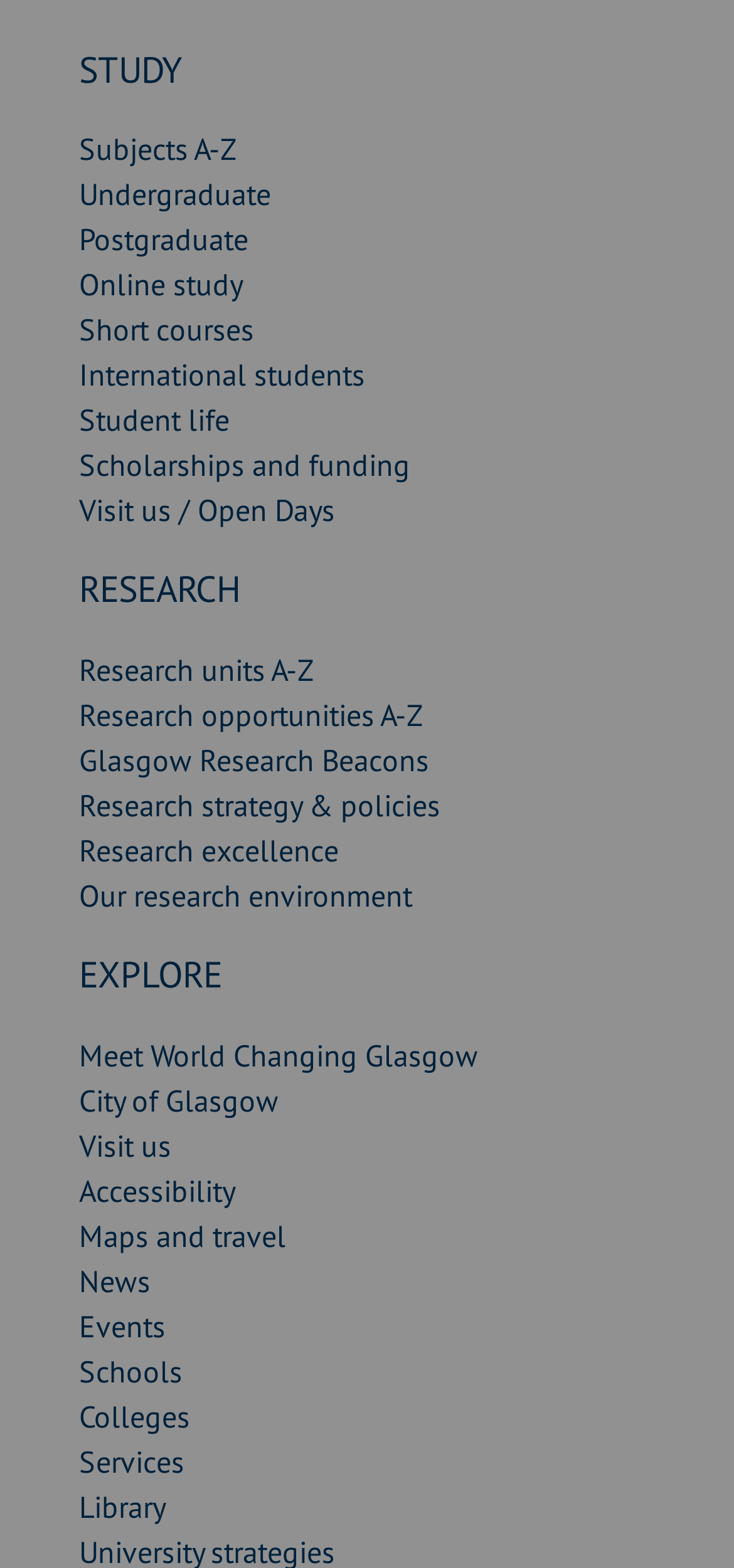Please identify the bounding box coordinates of the element that needs to be clicked to execute the following command: "Explore research opportunities". Provide the bounding box using four float numbers between 0 and 1, formatted as [left, top, right, bottom].

[0.108, 0.444, 0.577, 0.468]